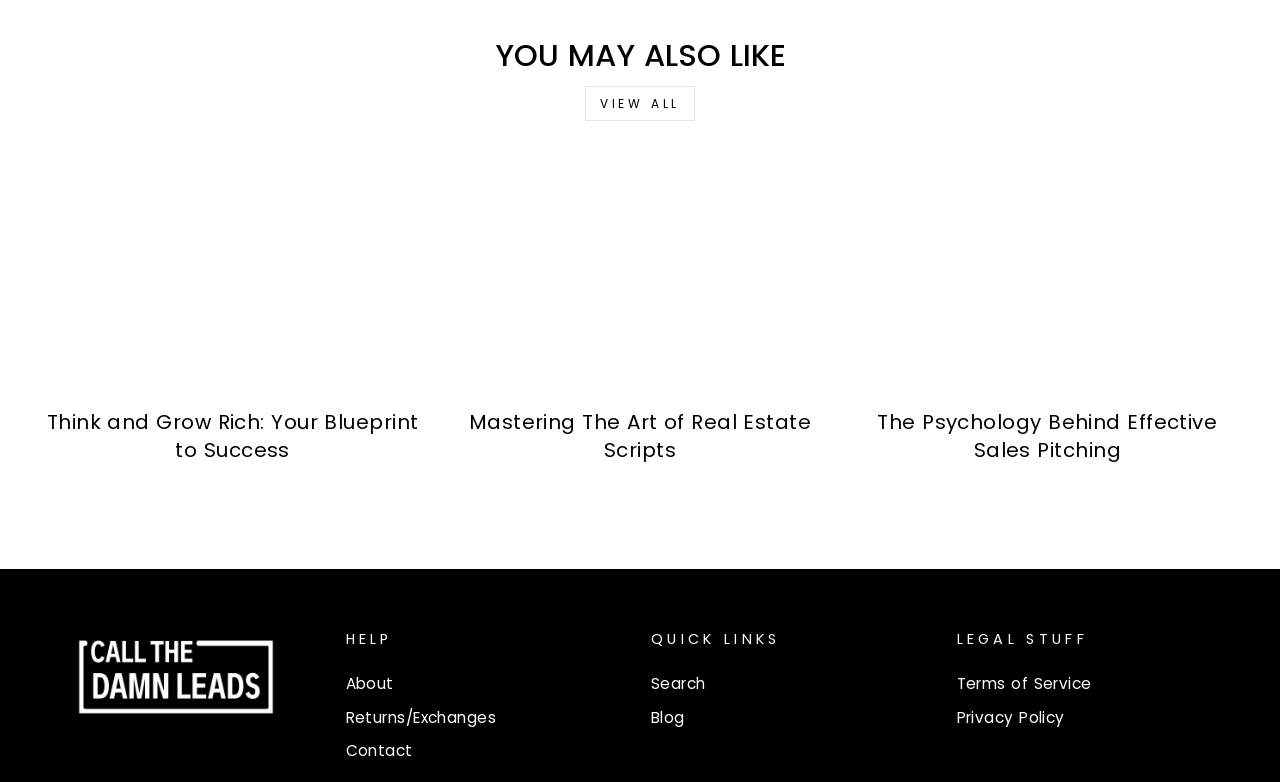What is the last item in the 'YOU MAY ALSO LIKE' section?
Provide a fully detailed and comprehensive answer to the question.

The last item in the 'YOU MAY ALSO LIKE' section is 'The Psychology Behind Effective Sales Pitching', which can be identified by its bounding box coordinates and OCR text.